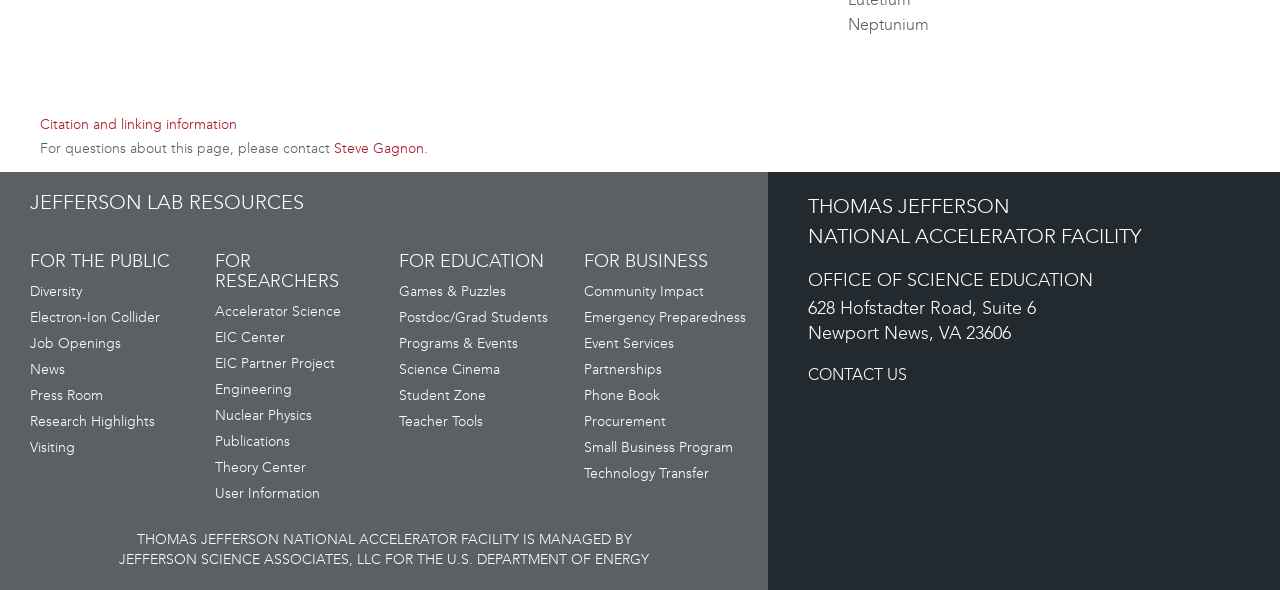Calculate the bounding box coordinates of the UI element given the description: "Resume & LinkedIn Advice".

None